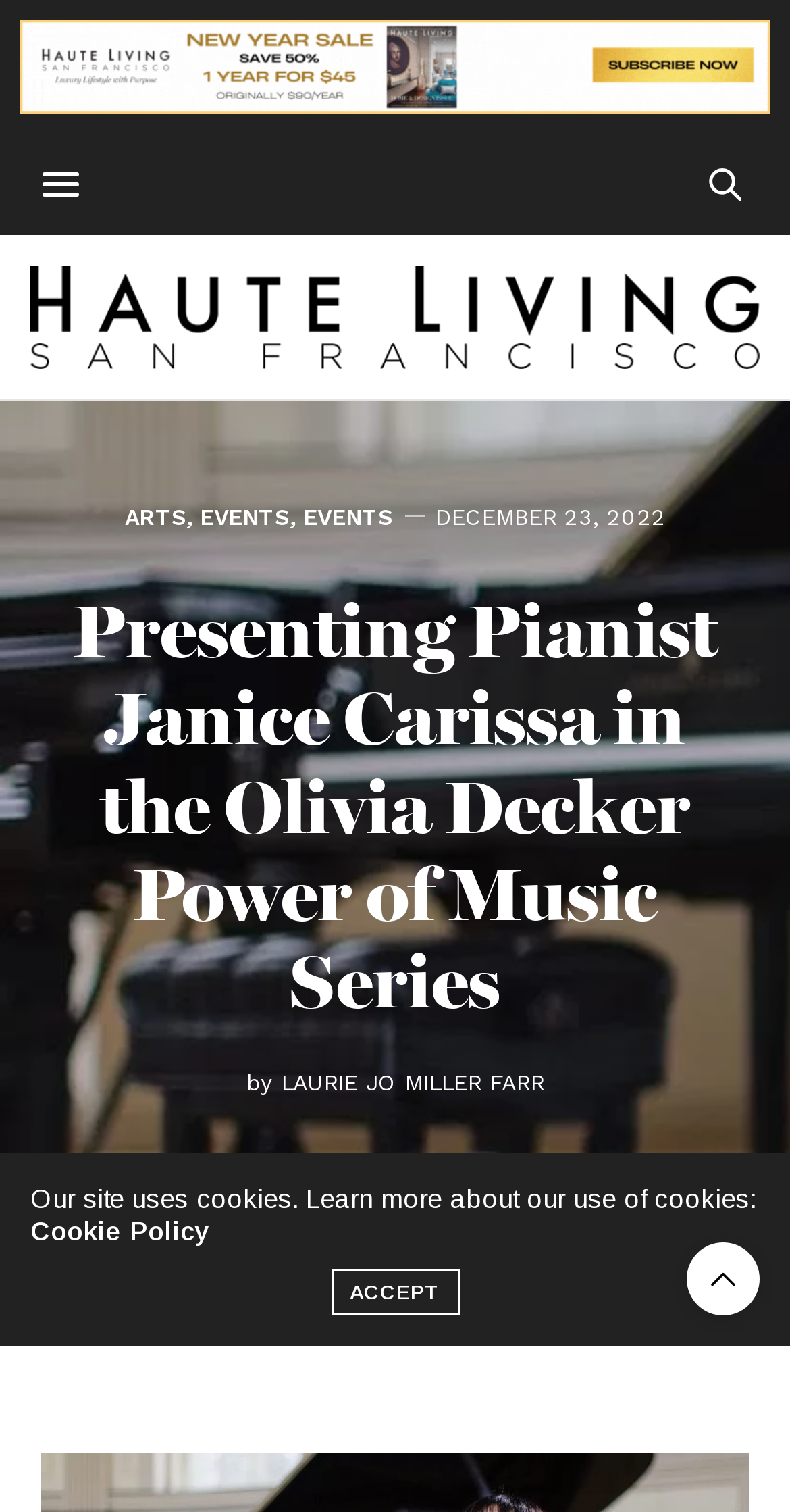Find the bounding box coordinates for the area that should be clicked to accomplish the instruction: "Click on Magazine Subscription".

[0.026, 0.013, 0.974, 0.075]